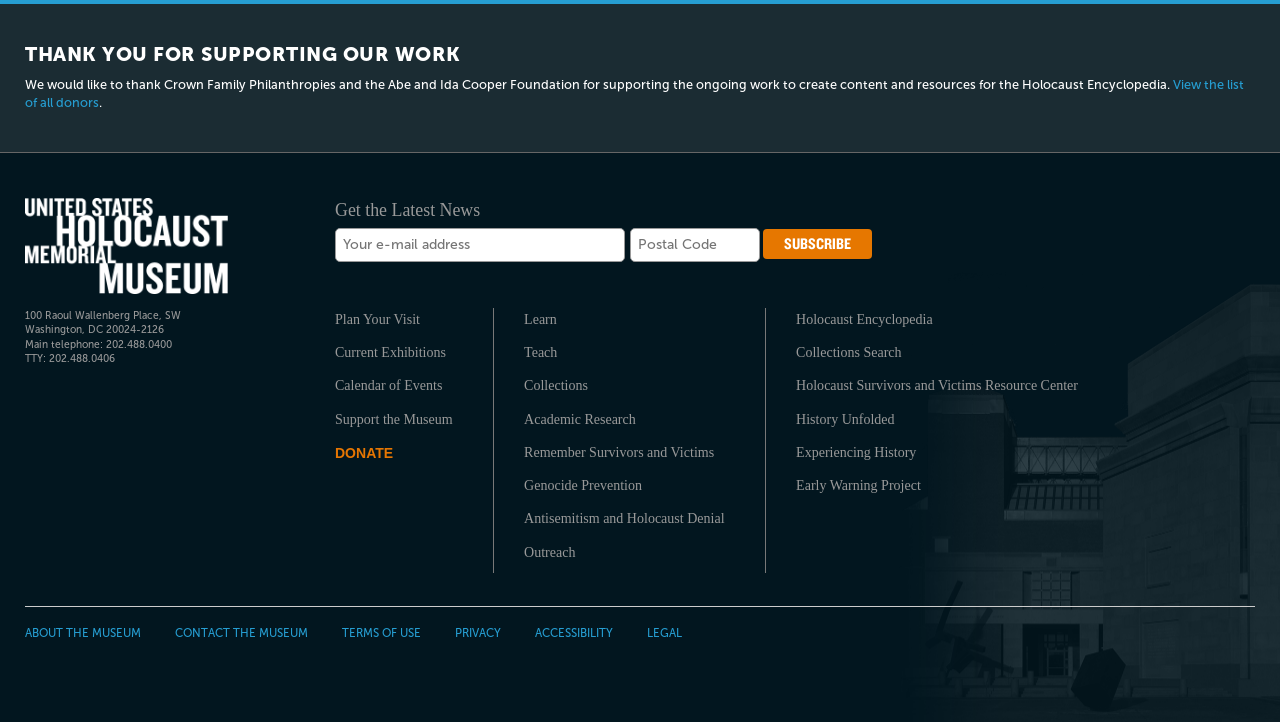Find the bounding box coordinates of the clickable region needed to perform the following instruction: "Learn about the Holocaust". The coordinates should be provided as four float numbers between 0 and 1, i.e., [left, top, right, bottom].

[0.409, 0.426, 0.574, 0.461]